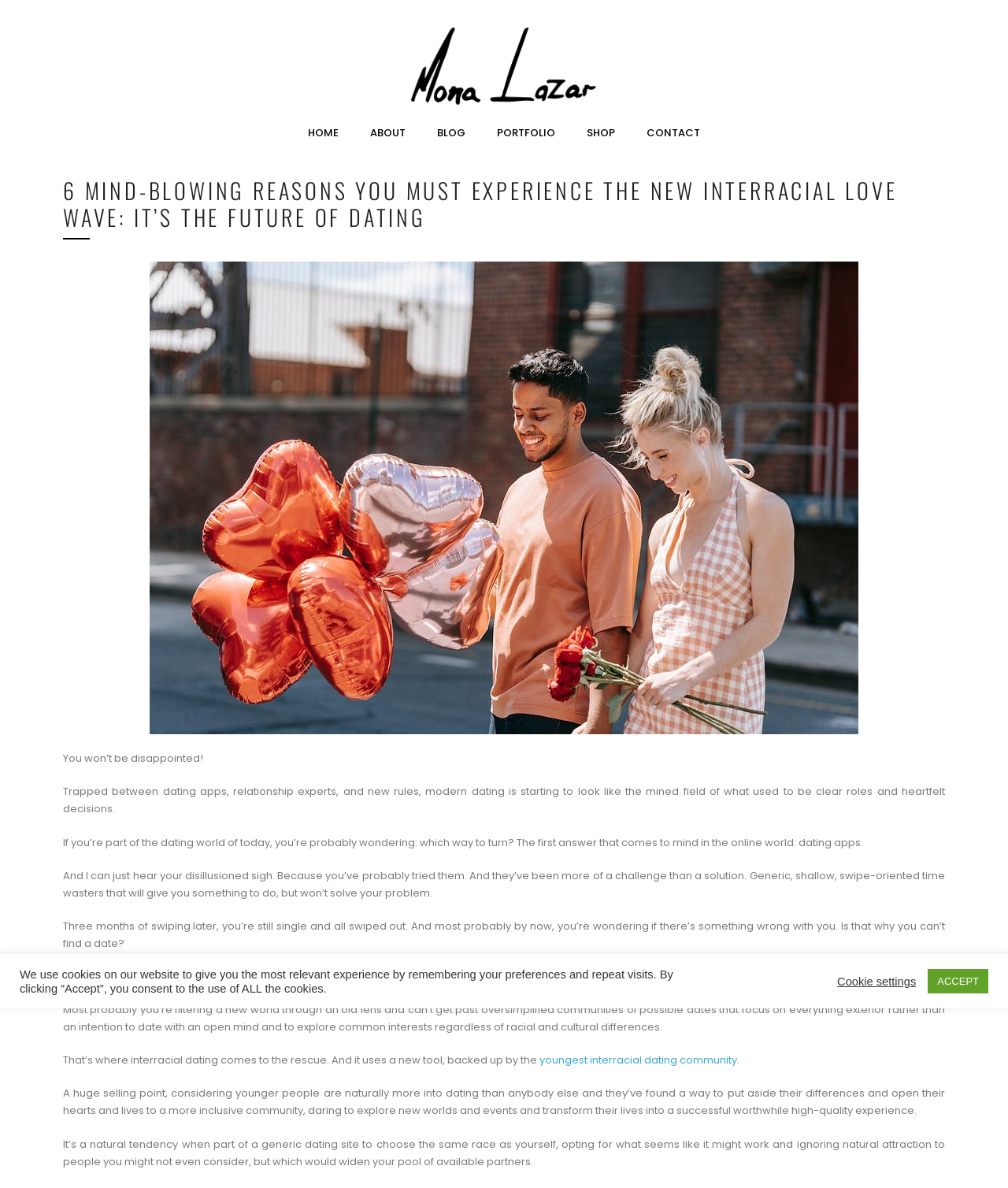Kindly respond to the following question with a single word or a brief phrase: 
What is the tone of the article?

Informative and encouraging